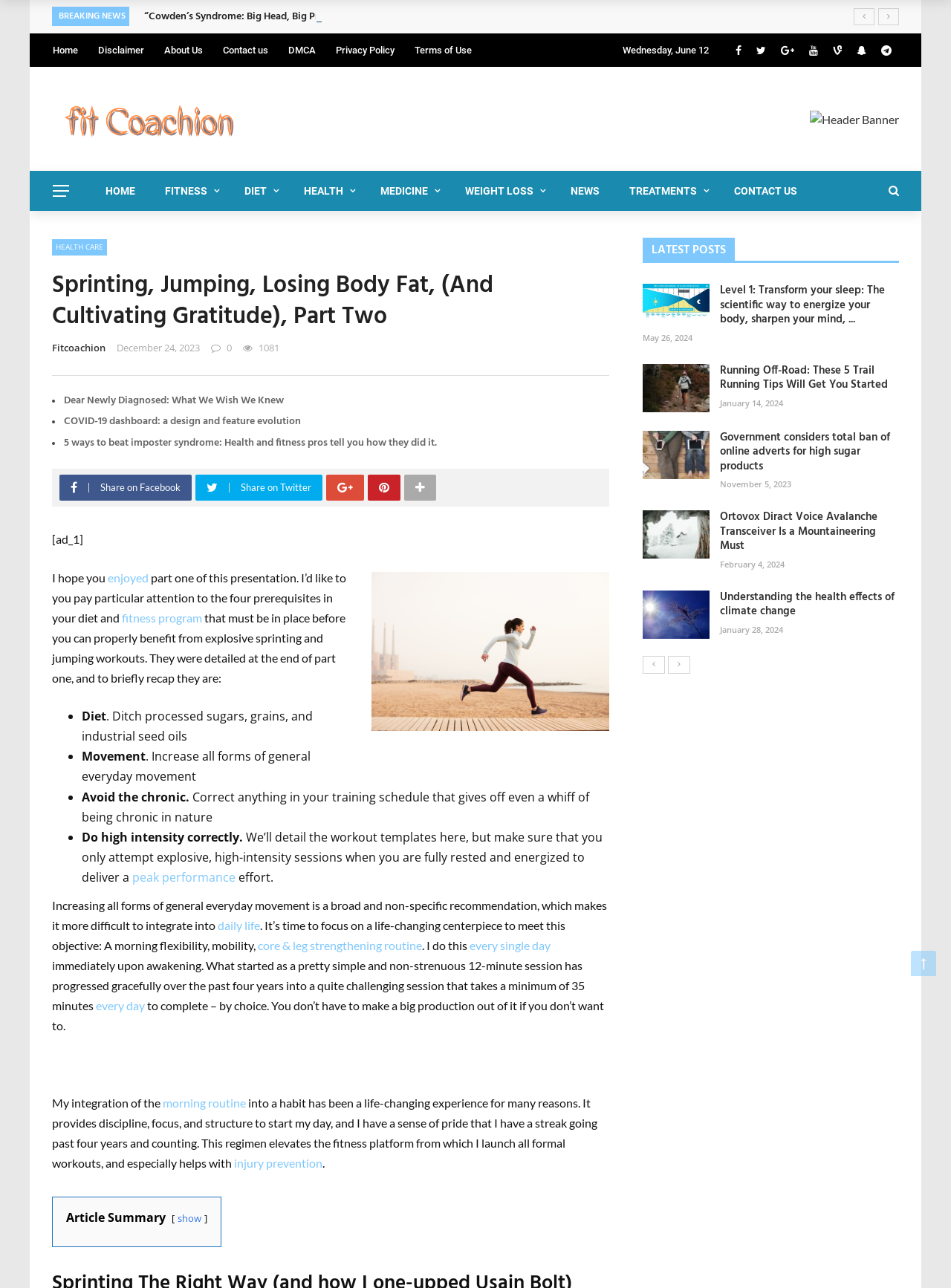Provide a one-word or short-phrase answer to the question:
What is the topic of the article?

Fitness